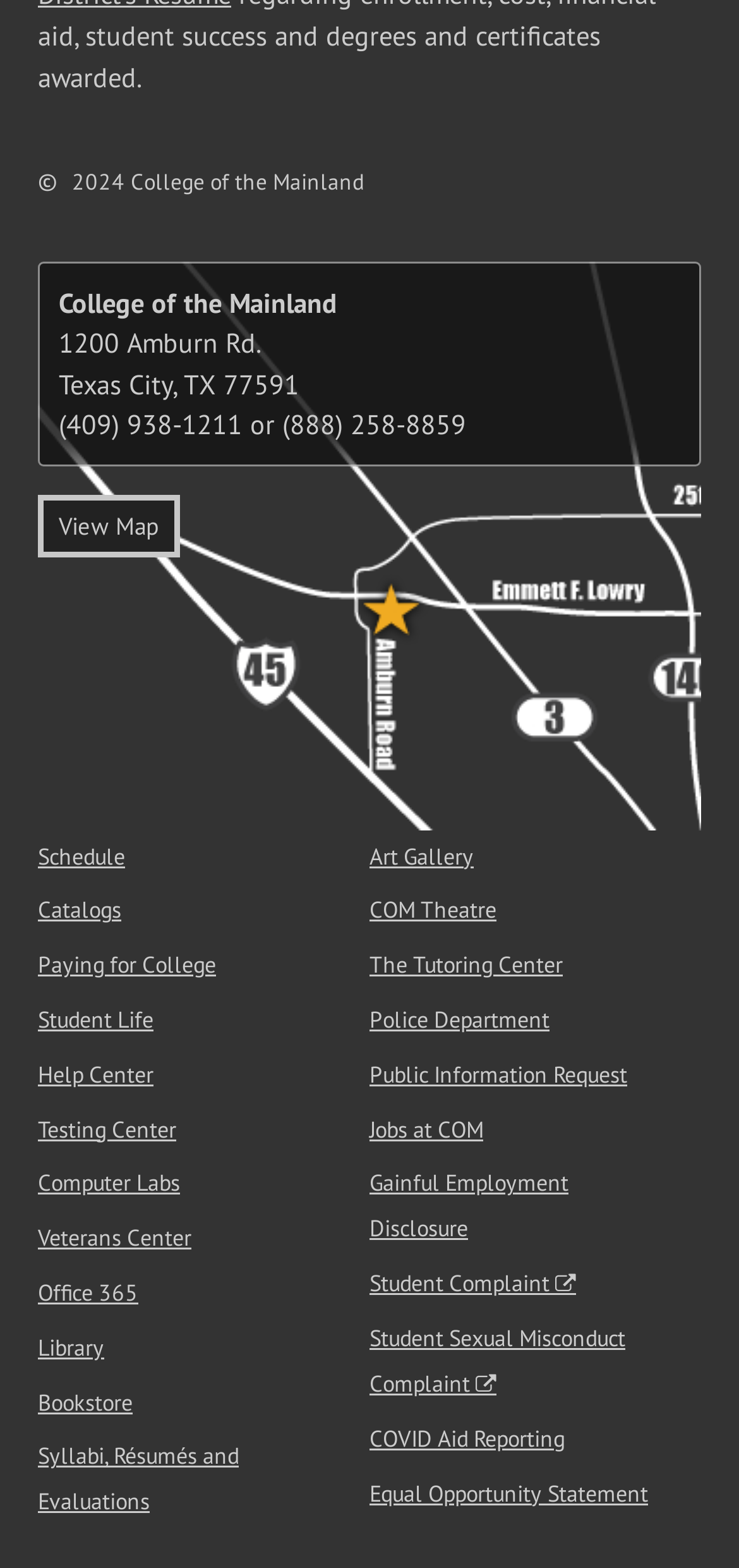Use a single word or phrase to respond to the question:
How many links are there on the webpage?

27